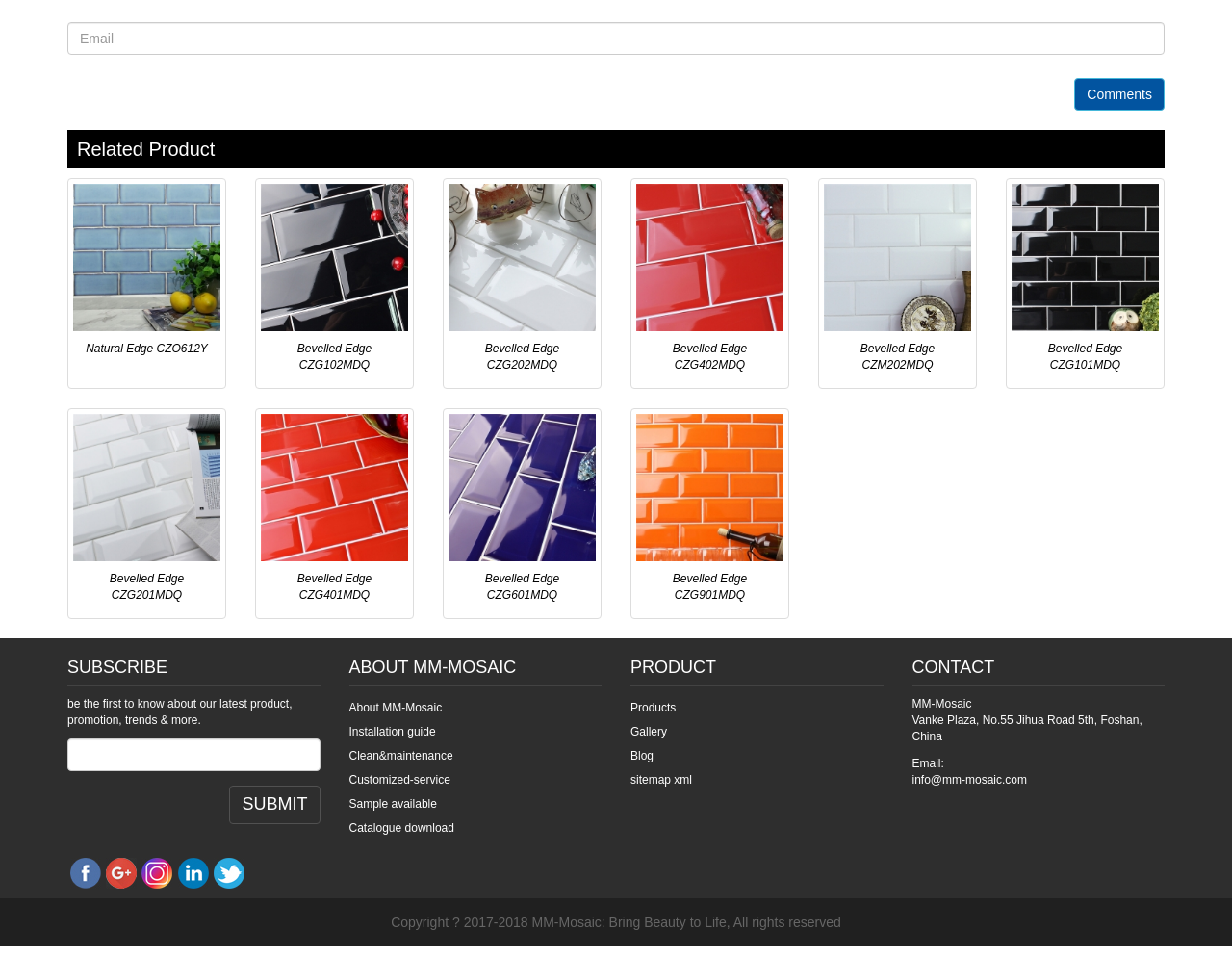Use the details in the image to answer the question thoroughly: 
How can users subscribe to MM-Mosaic's newsletter?

The webpage has a section titled 'SUBSCRIBE' which allows users to enter their email address and submit it to receive the latest product, promotion, trends, and more from MM-Mosaic.